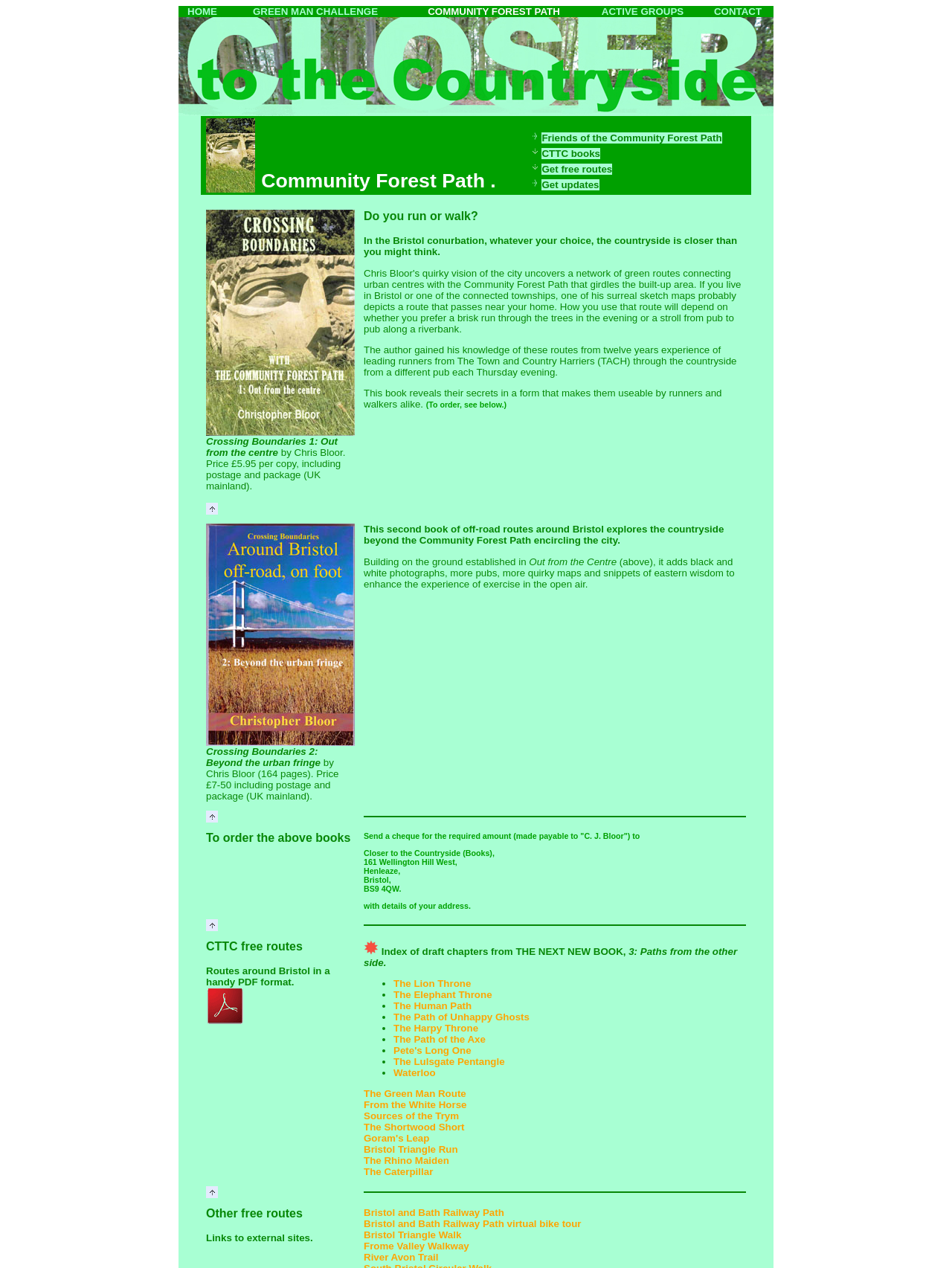Can you specify the bounding box coordinates for the region that should be clicked to fulfill this instruction: "Click HOME".

[0.197, 0.005, 0.228, 0.013]